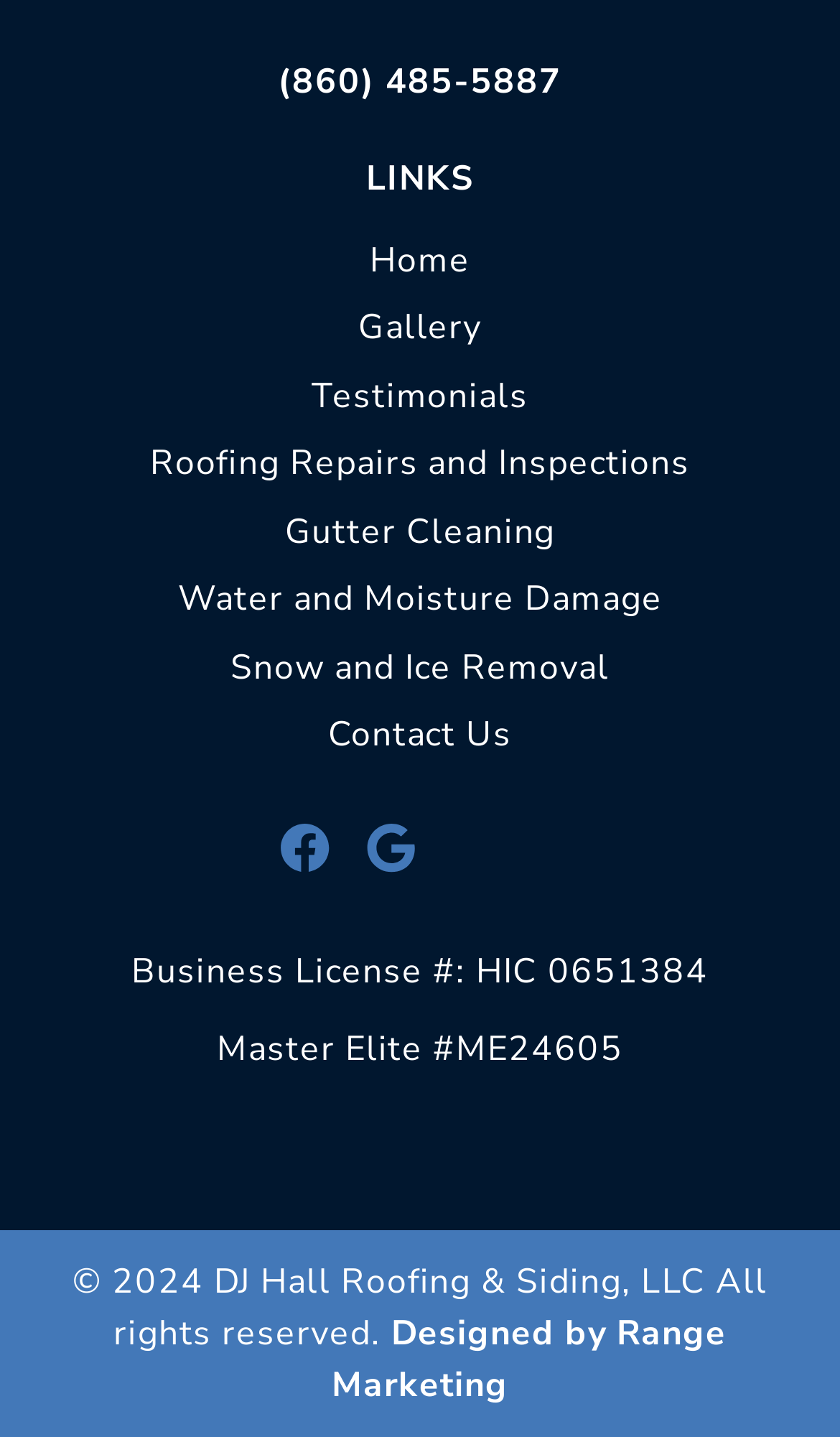Determine the bounding box coordinates of the target area to click to execute the following instruction: "Visit Gallery."

[0.426, 0.212, 0.574, 0.245]